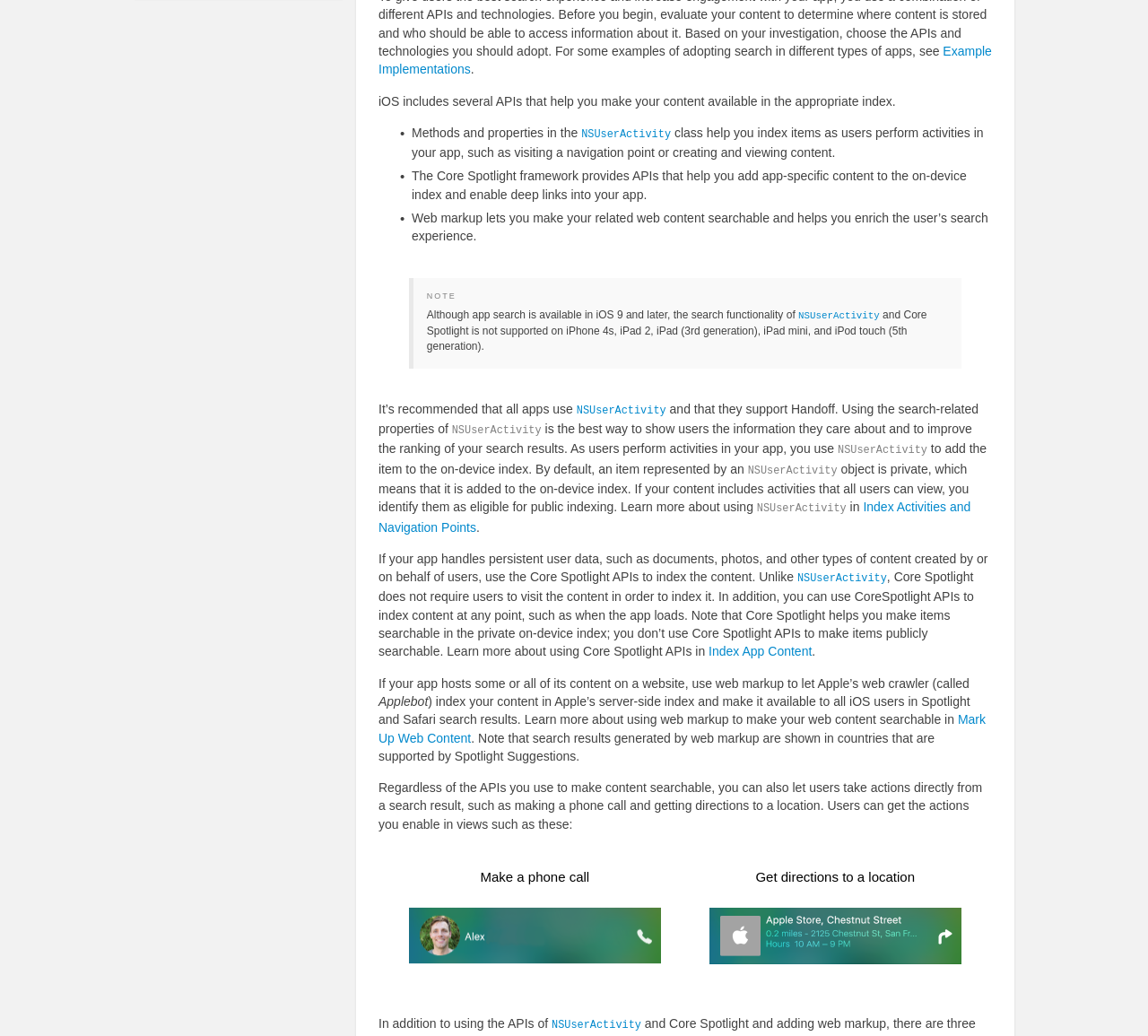Locate the bounding box coordinates of the area that needs to be clicked to fulfill the following instruction: "Get directions to a location". The coordinates should be in the format of four float numbers between 0 and 1, namely [left, top, right, bottom].

[0.658, 0.839, 0.797, 0.854]